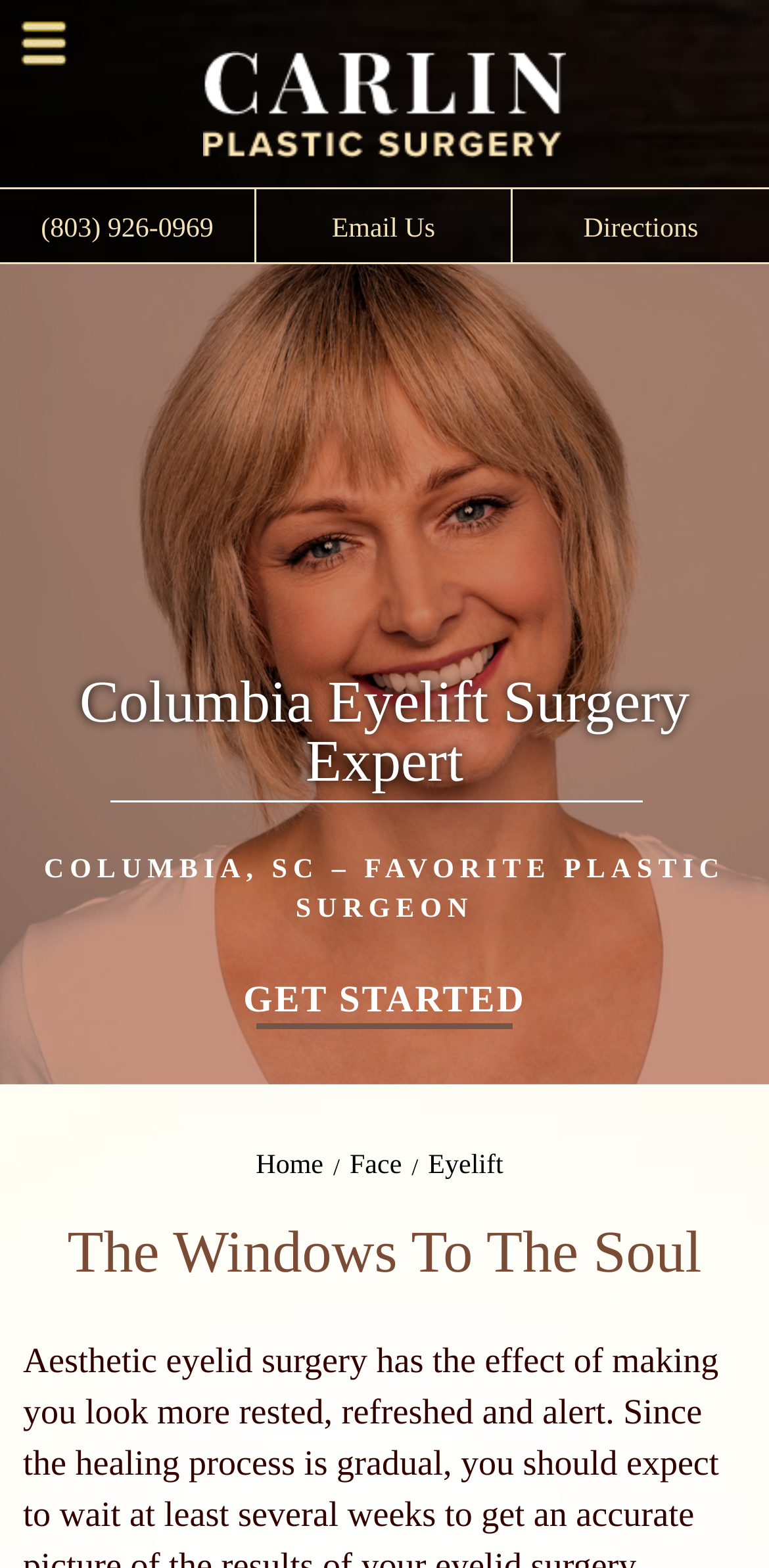How many navigation links are at the top of the webpage?
Based on the image, respond with a single word or phrase.

3